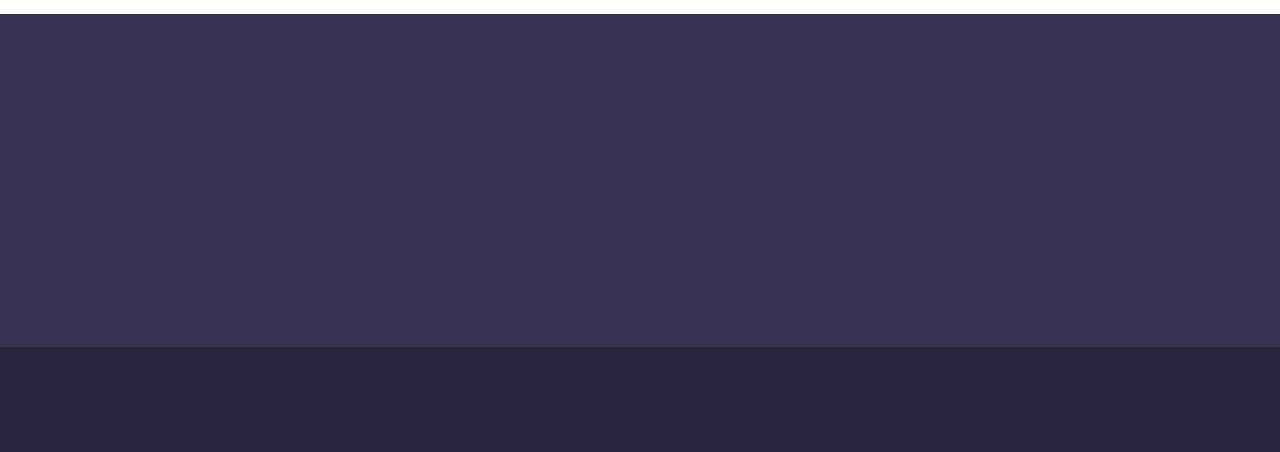What is the purpose of the 'Support' section?
Based on the visual details in the image, please answer the question thoroughly.

The 'Support' section is located at the bottom of the webpage and provides links to FAQ, Terms & Conditions, Privacy Policy, and Refund Policy, indicating that it is intended to provide support and information to users.